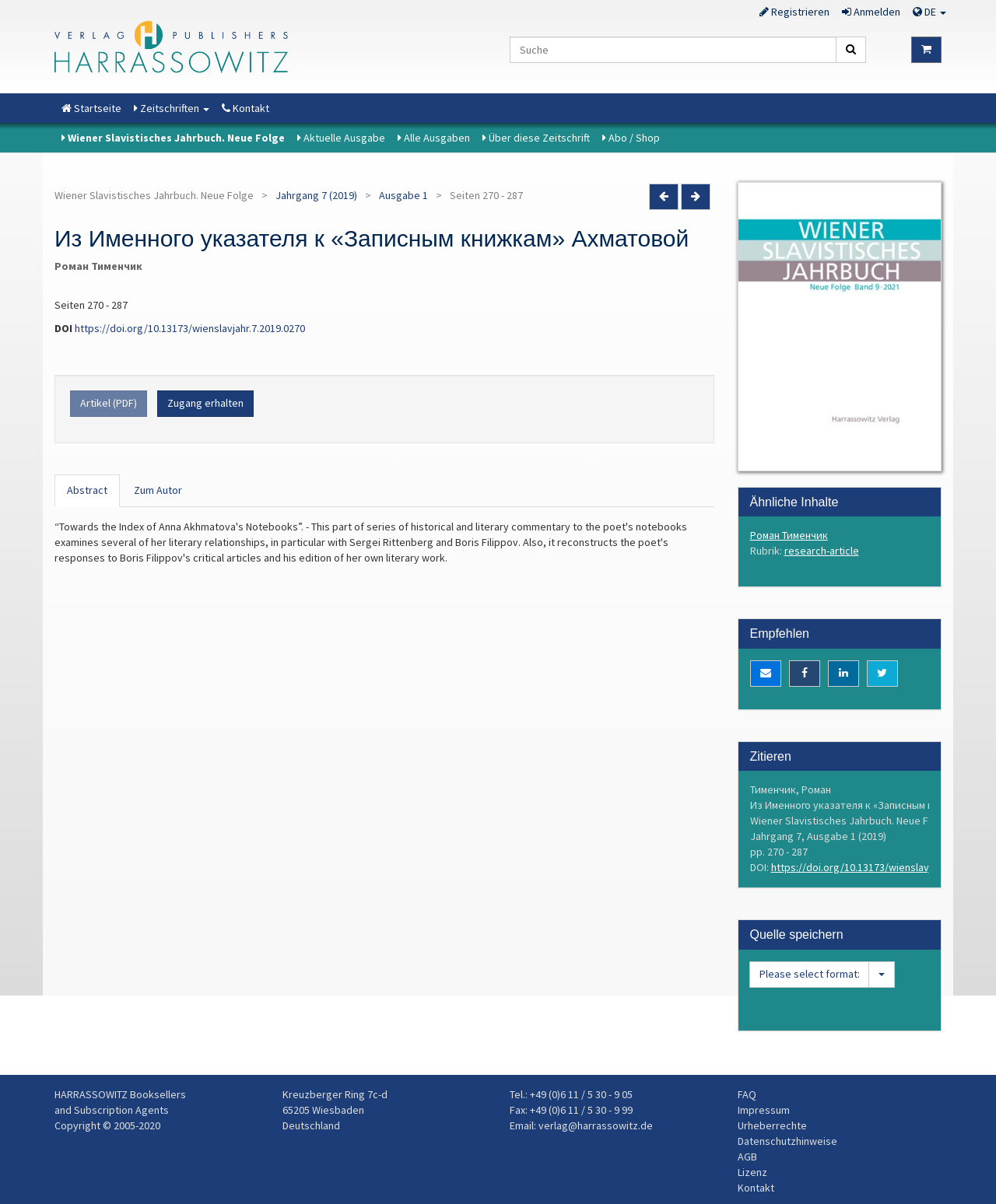Construct a comprehensive caption that outlines the webpage's structure and content.

This webpage is about the Wiener Slavistisches Jahrbuch, a scholarly journal. At the top, there is a heading with the journal's title and a link to the current issue. Below that, there is a search bar with a magnifying glass icon and a button to submit the search query. On the right side of the search bar, there are links to register, log in, and switch to a different language (German).

Below the search bar, there is a navigation menu with links to the journal's homepage, a list of all issues, and other related pages. The main content of the page is dedicated to a specific article, "Из Именного указателя к «Записным книжкам» Ахматовой" by Роман Тименчик. The article's title is displayed prominently, followed by the author's name and a description of the article.

There are several links and buttons related to the article, including a DOI link, a link to download the article as a PDF, and buttons to access the article's abstract, author information, and citation information. Additionally, there are links to similar content and a section to recommend the article.

At the bottom of the page, there is a footer section with links to the journal's imprint, FAQ, and other legal information, as well as contact information for the publisher, HARRASSOWITZ Booksellers and Subscription Agents.